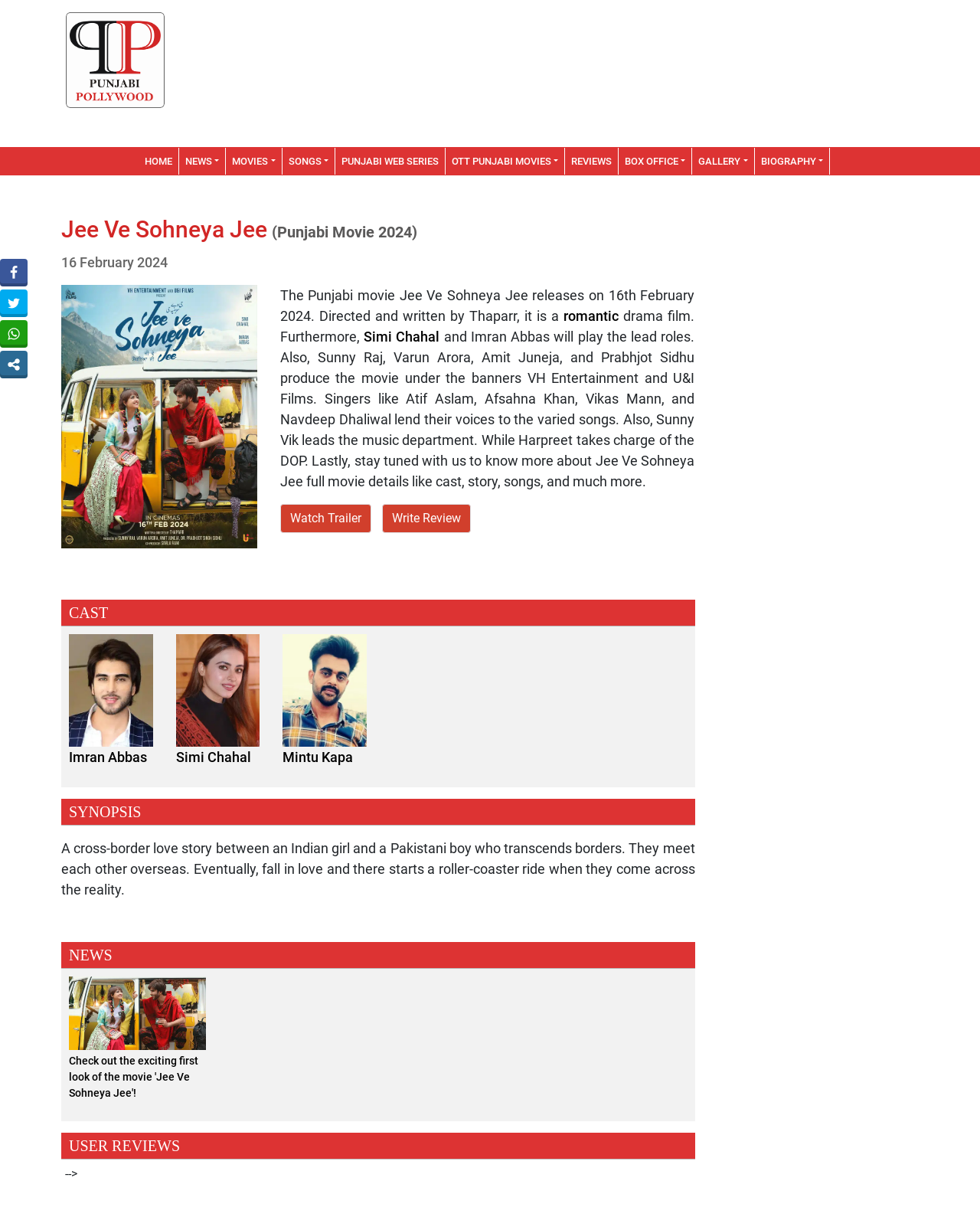How many cast members are listed on the webpage?
Using the details from the image, give an elaborate explanation to answer the question.

The number of cast members listed on the webpage can be found by counting the number of links in the tabpanel element with the heading 'CAST'. There are three links, each corresponding to a cast member: Imran Abbas, Simi Chahal, and Mintu Kapa.